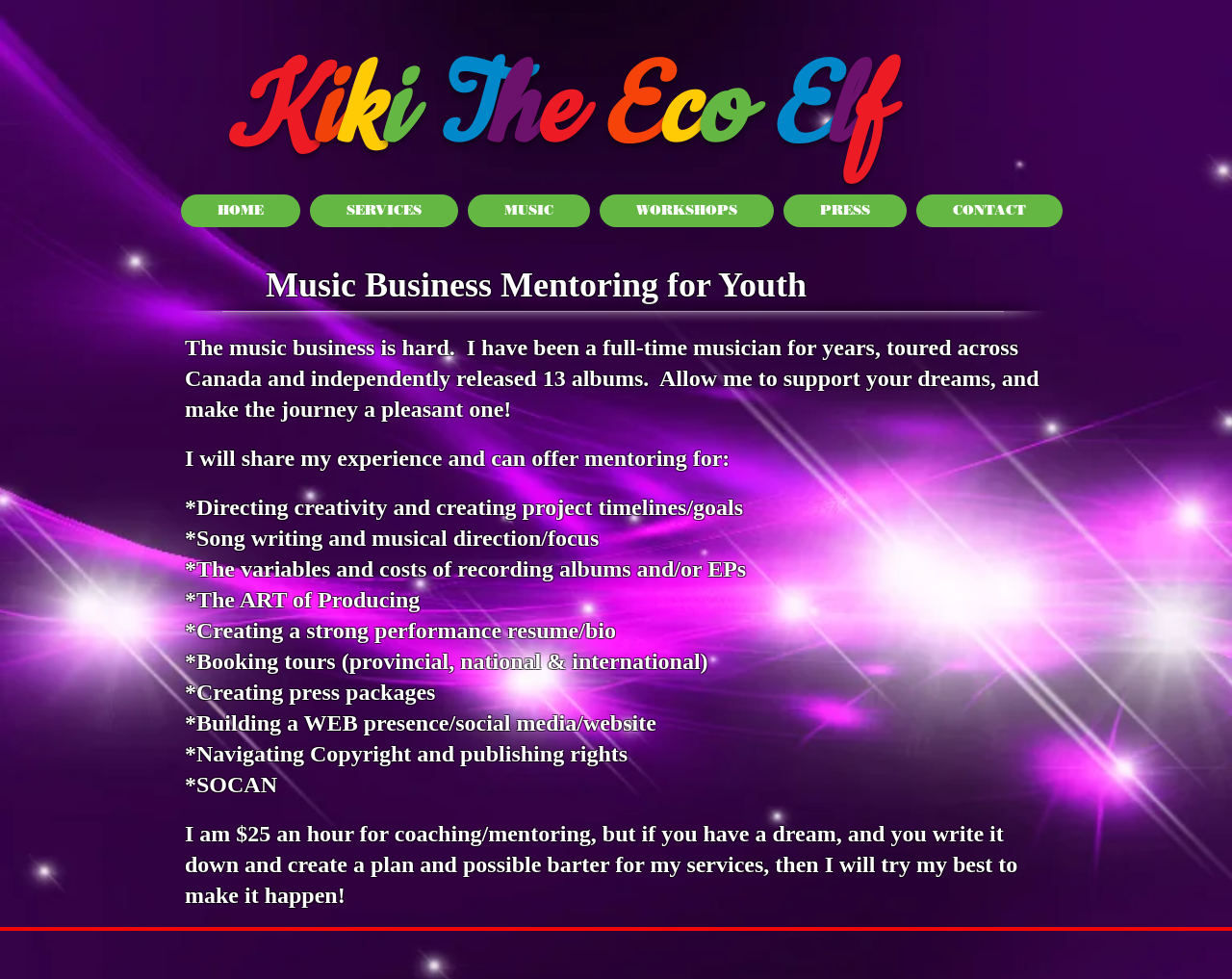Provide the bounding box coordinates for the UI element that is described as: "MUSIC".

[0.38, 0.199, 0.479, 0.232]